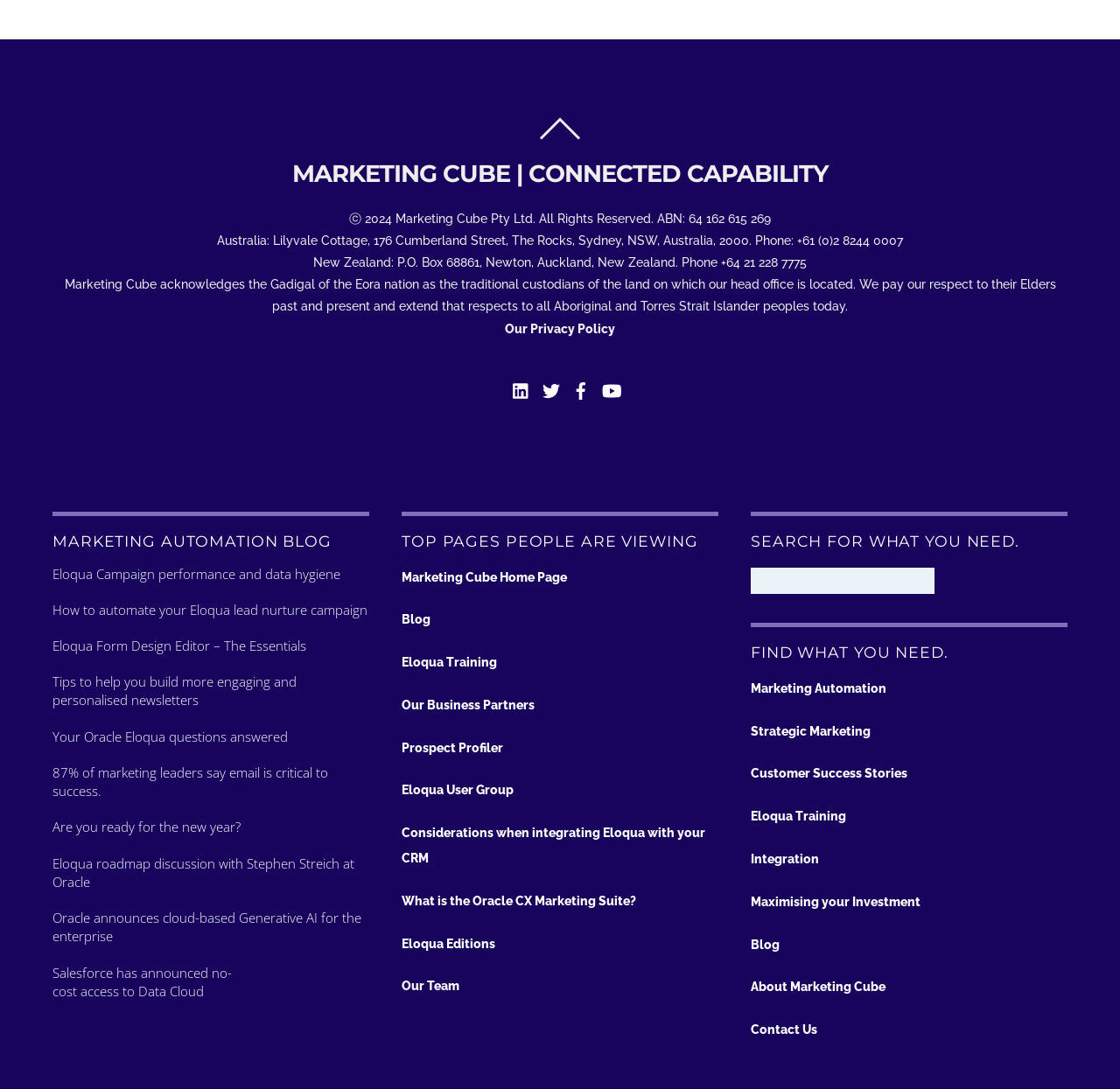What social media platforms are linked?
Make sure to answer the question with a detailed and comprehensive explanation.

I found four link elements with images of social media platforms, namely LinkedIn, Twitter, Facebook, and YouTube, which suggests that these social media platforms are linked from the website.